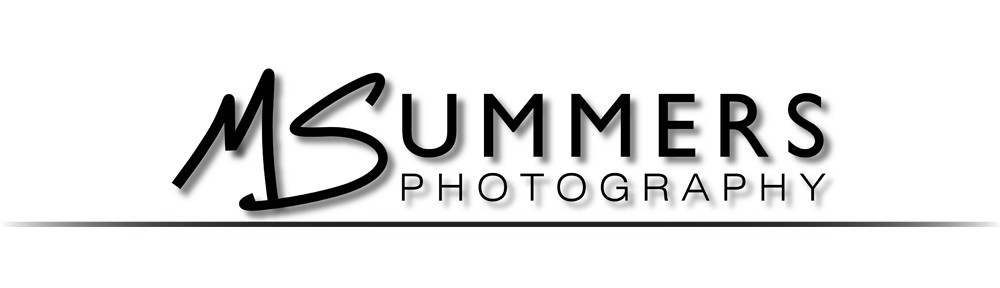What is the background color of the logo?
Refer to the image and provide a concise answer in one word or phrase.

white